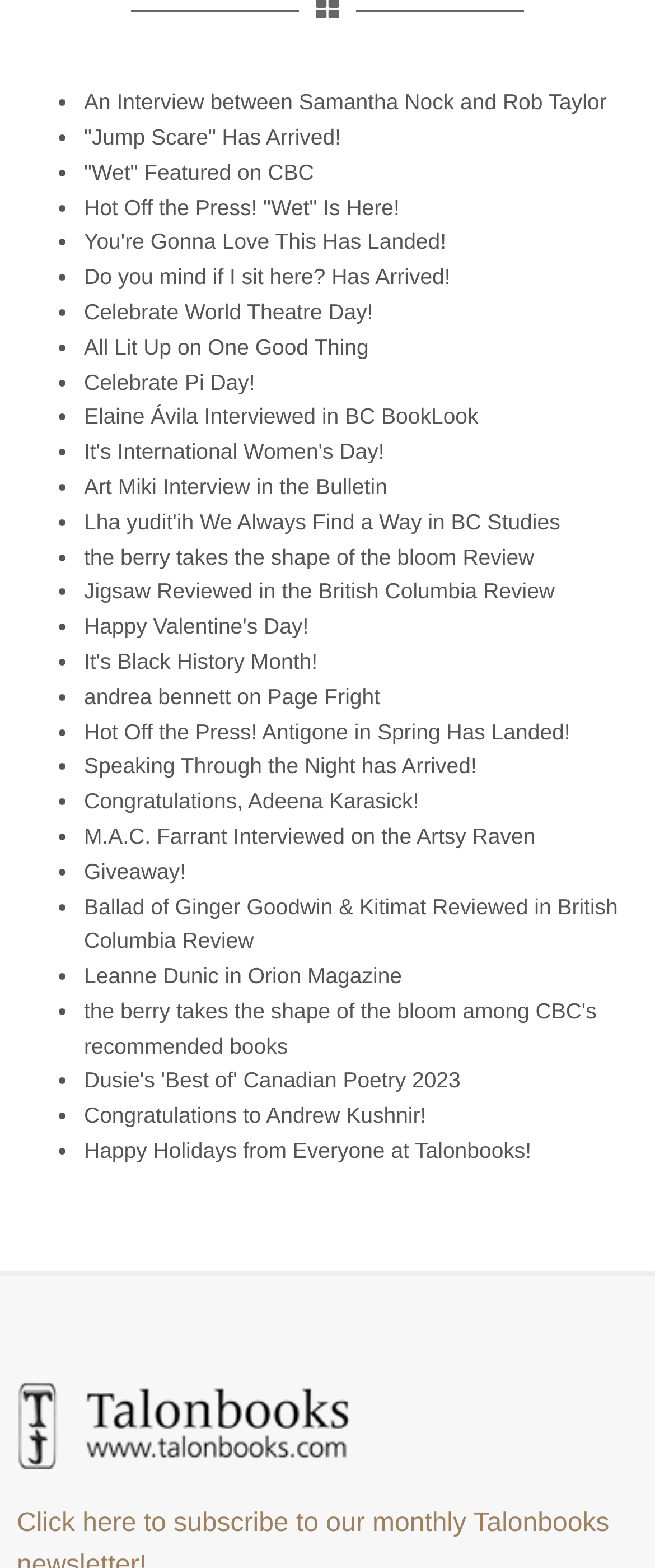Find and provide the bounding box coordinates for the UI element described with: "Futsal".

None